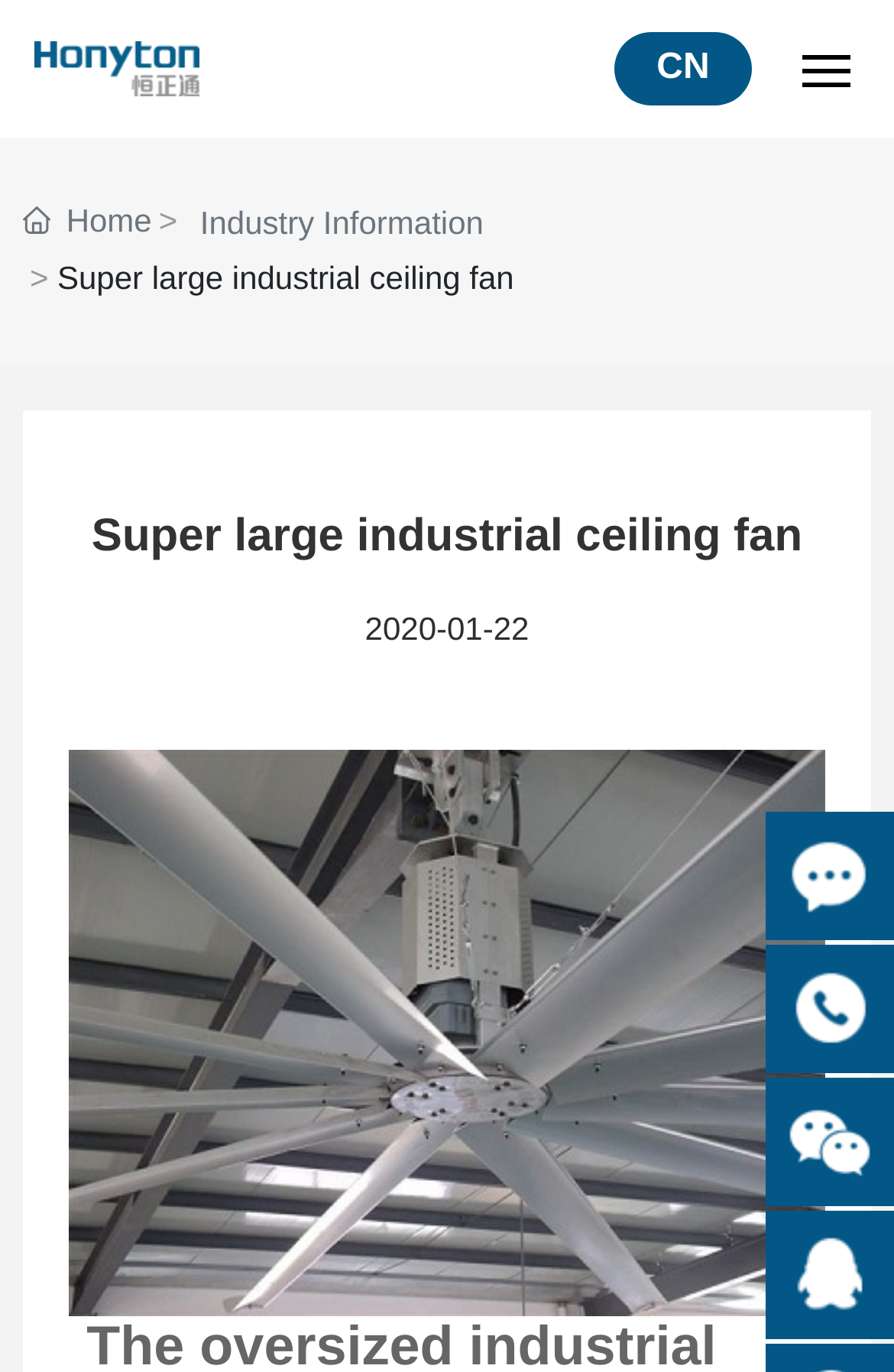Please identify the bounding box coordinates of the area that needs to be clicked to fulfill the following instruction: "View the Product page."

[0.051, 0.304, 0.949, 0.341]